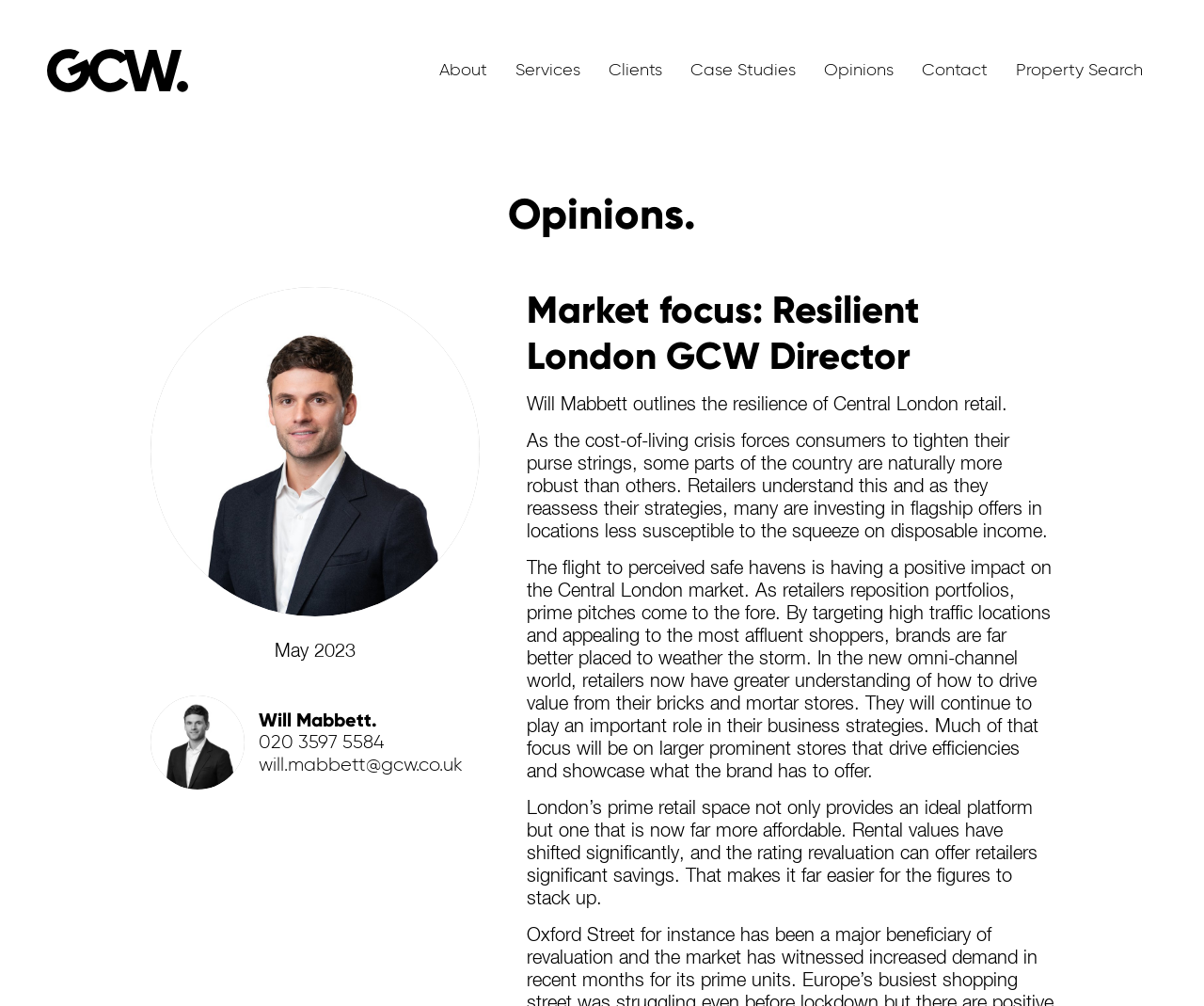Please find and generate the text of the main header of the webpage.

Market focus: Resilient London GCW Director